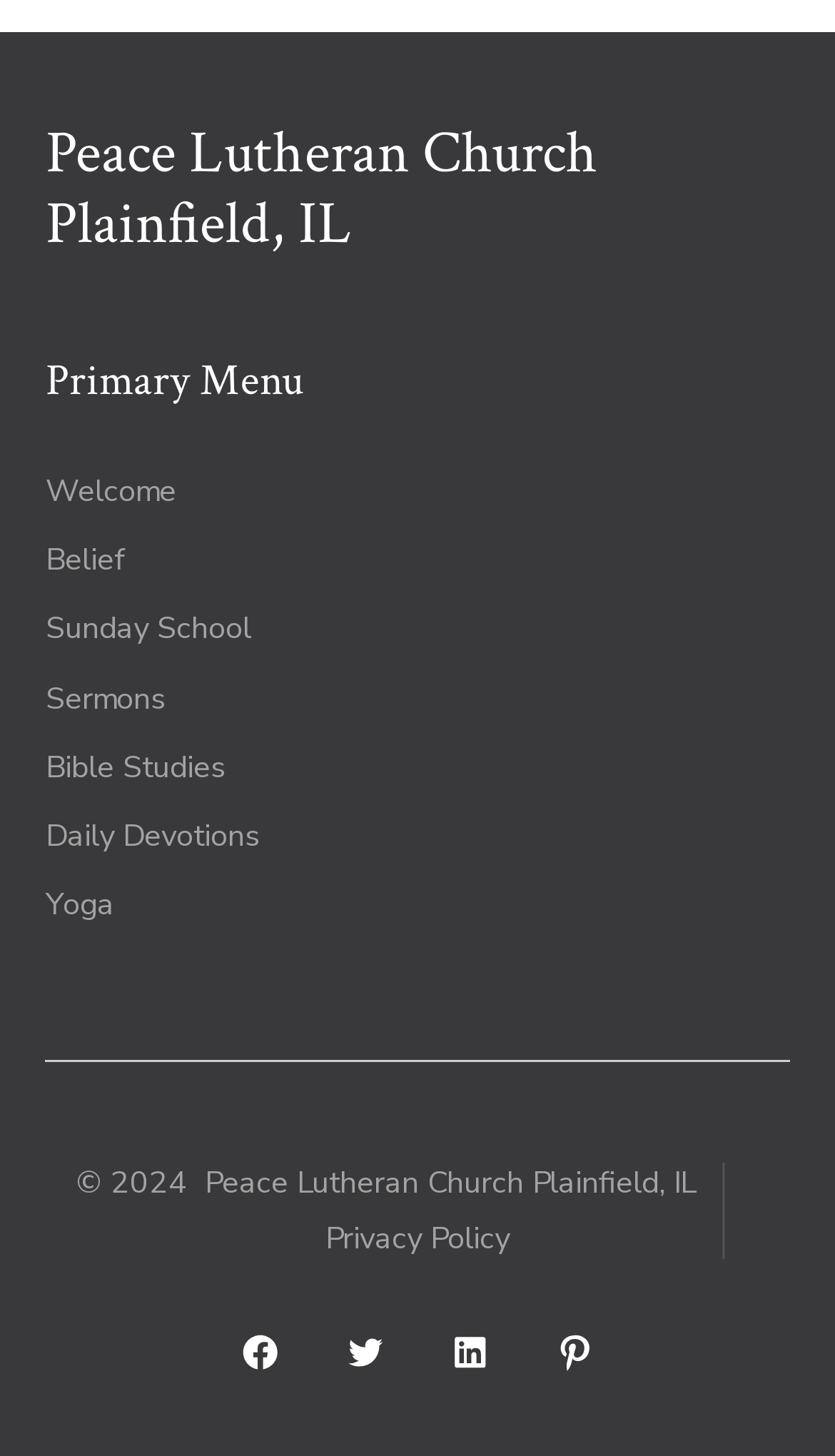Pinpoint the bounding box coordinates of the element to be clicked to execute the instruction: "learn about the church's beliefs".

[0.055, 0.371, 0.149, 0.399]